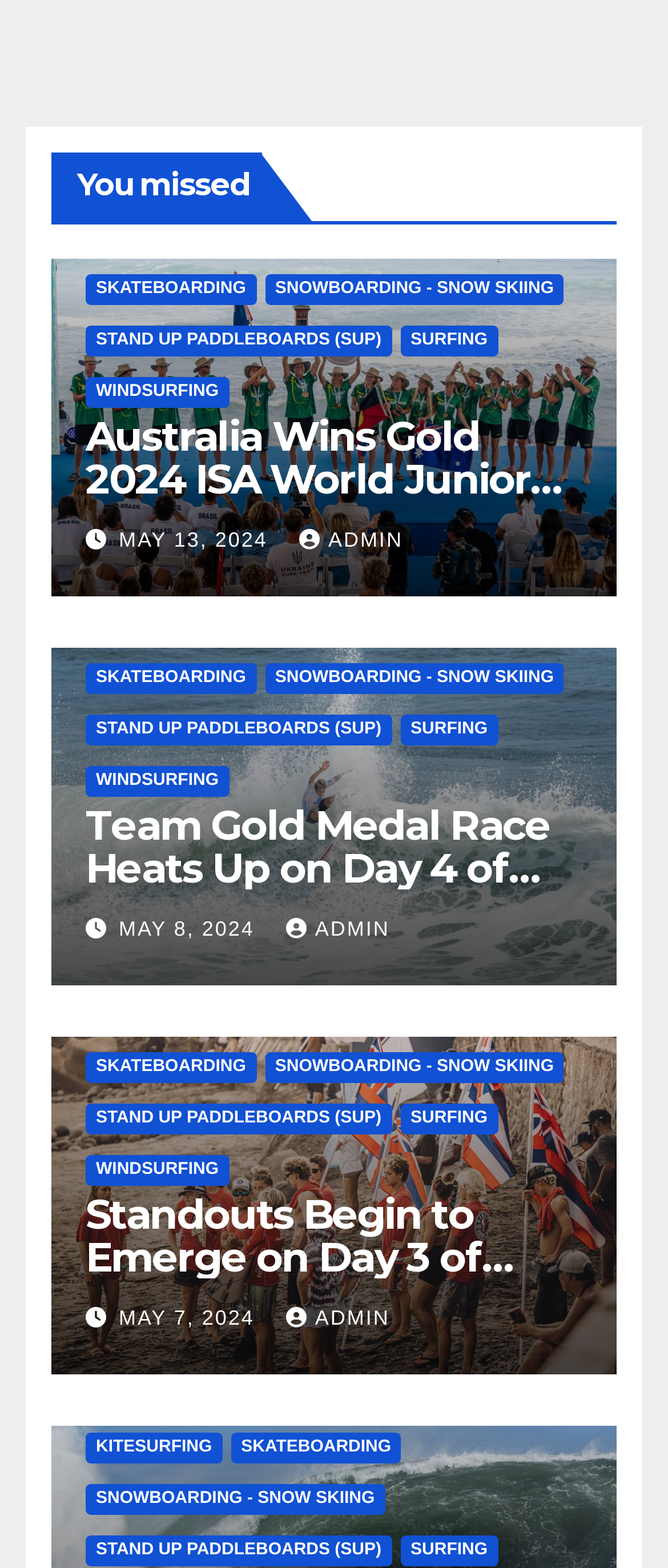How many links are there on this webpage?
Using the image provided, answer with just one word or phrase.

31